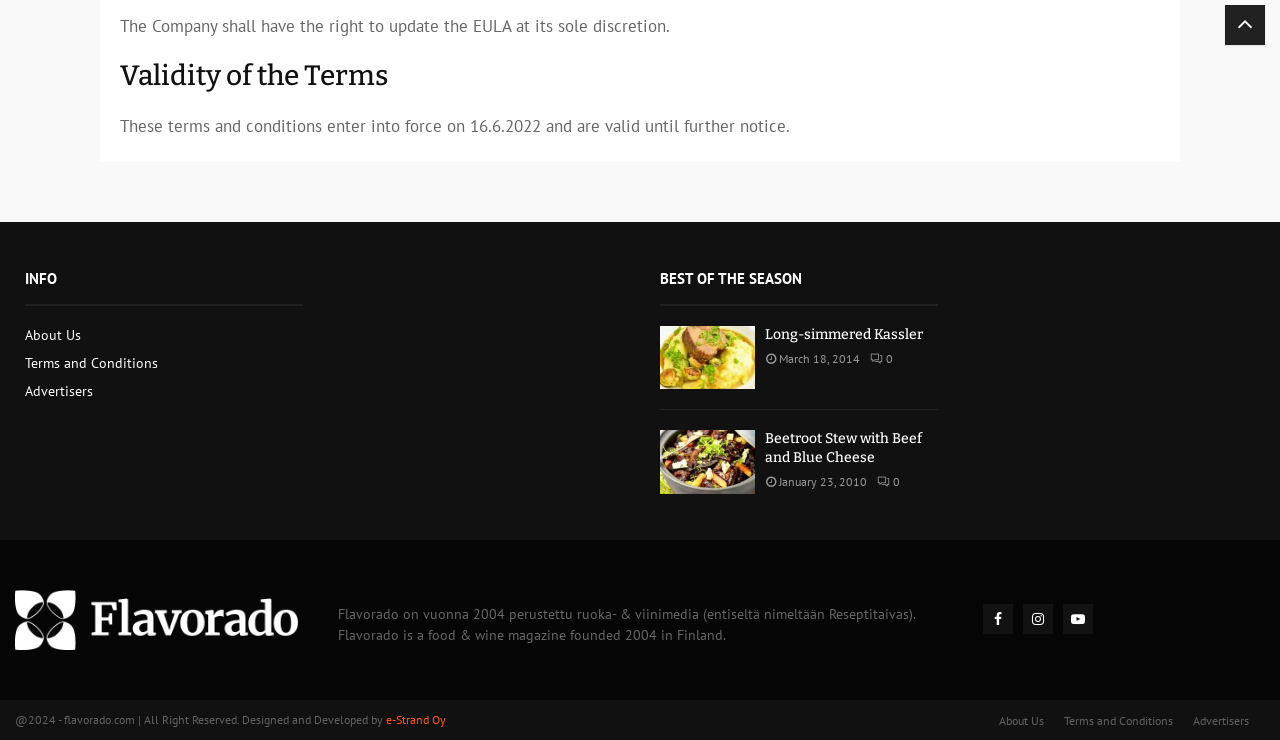Please mark the bounding box coordinates of the area that should be clicked to carry out the instruction: "Read Terms and Conditions".

[0.02, 0.472, 0.123, 0.51]